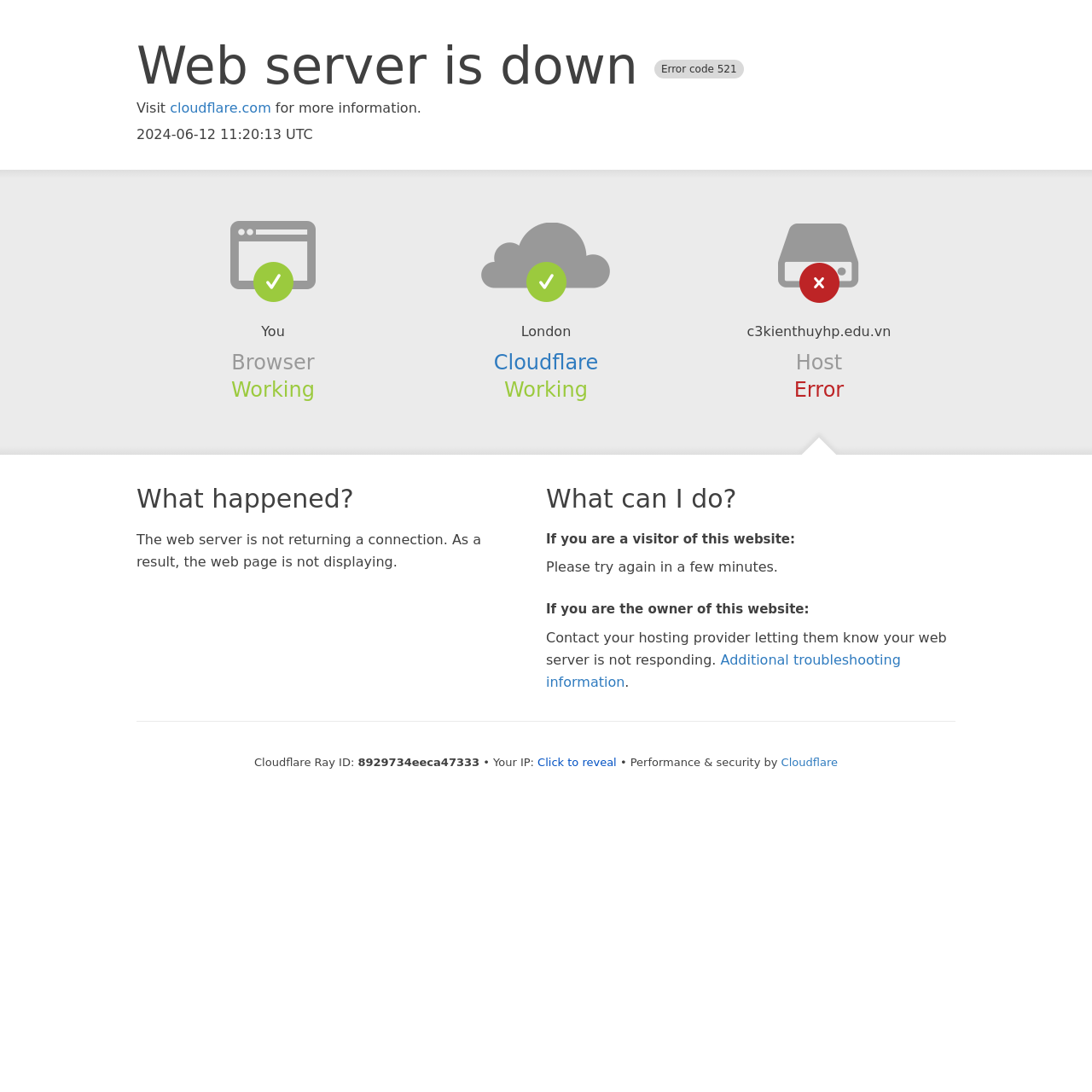From the image, can you give a detailed response to the question below:
What is the current status of the browser?

The status of the browser is mentioned as 'Working' in the section 'Browser' on the webpage.